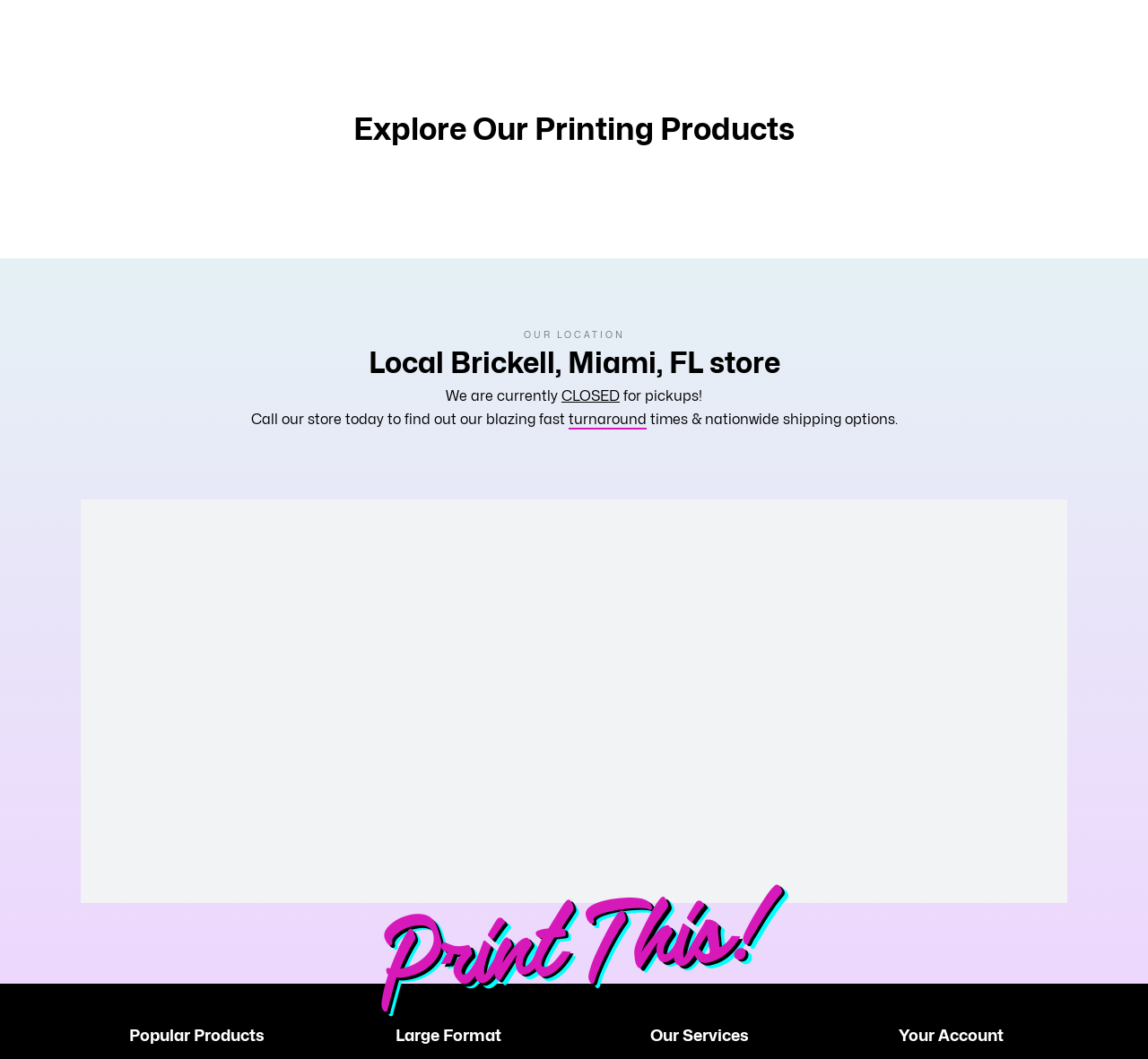Specify the bounding box coordinates of the element's area that should be clicked to execute the given instruction: "Check turnaround times". The coordinates should be four float numbers between 0 and 1, i.e., [left, top, right, bottom].

[0.495, 0.388, 0.563, 0.405]